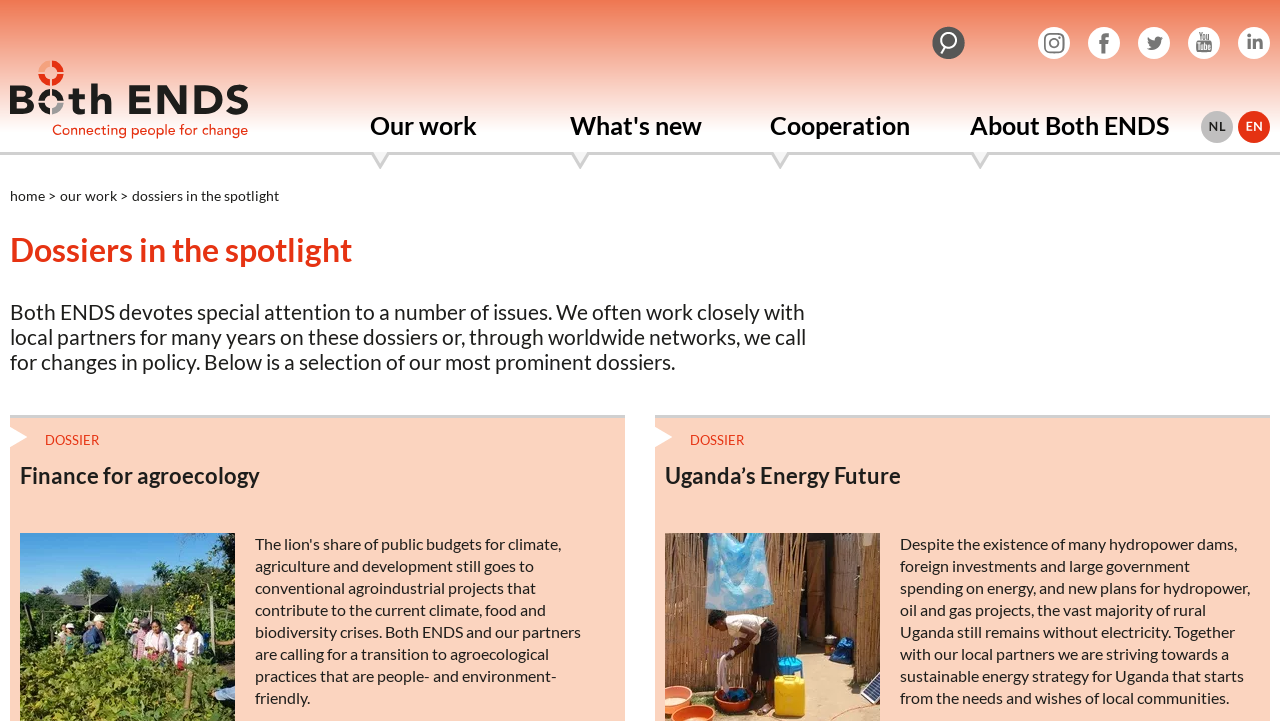Explain the webpage in detail, including its primary components.

The webpage is about Both ENDS, an organization that focuses on various issues. At the top left, there is a heading with the organization's name, "Both ENDS". Next to it, there is a search link with a magnifying glass icon. On the top right, there are social media links, including Instagram, Facebook, Twitter, YouTube, and LinkedIn, each represented by their respective logos.

Below the social media links, there is a main page navigation section with links to "Our work", "What's new", "Cooperation", "About Both ENDS", and language options "En" and "Nl". 

On the left side, there is a menu with links to "home", "our work", and "dossiers in the spotlight". The main content of the page is about "Dossiers in the spotlight", which is a selection of prominent dossiers that Both ENDS is working on. There is a brief introduction to the dossiers, followed by two dossier sections, "Finance for agroecology" and "Uganda’s Energy Future". Each dossier section has a heading and a link to the dossier, and the second one also has a brief description about the issue.